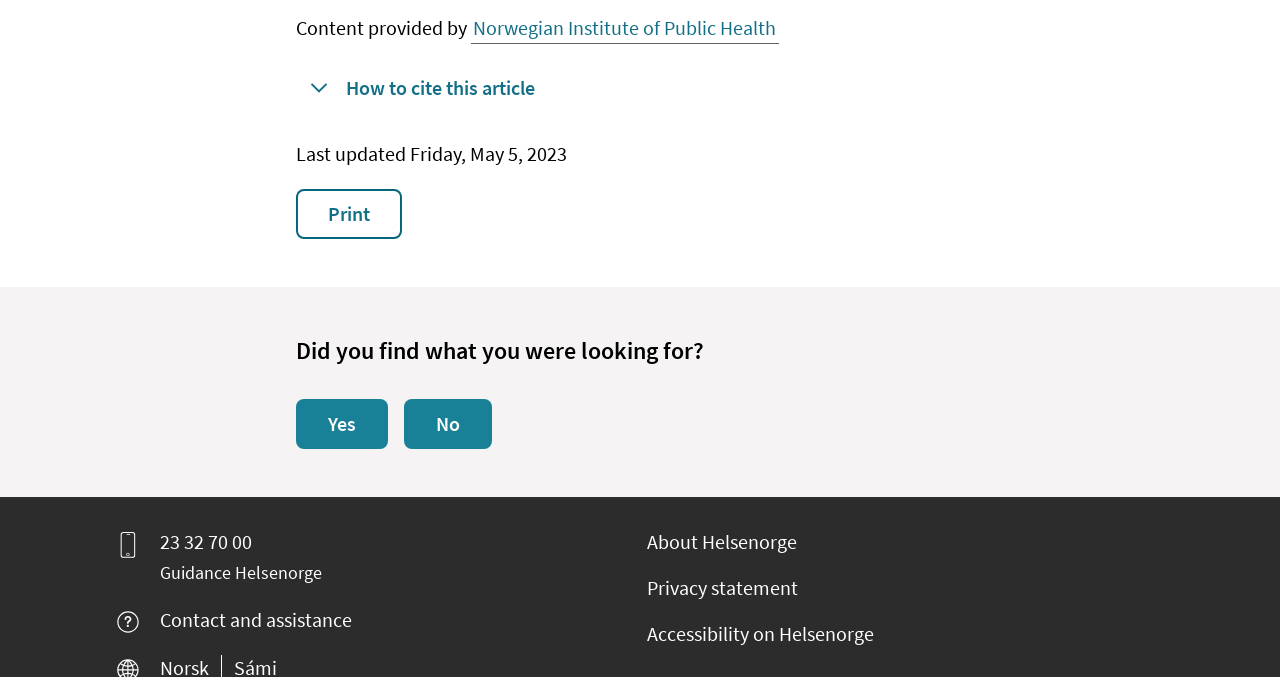Identify the bounding box coordinates for the element you need to click to achieve the following task: "Click the 'Yes' button". Provide the bounding box coordinates as four float numbers between 0 and 1, in the form [left, top, right, bottom].

[0.231, 0.59, 0.303, 0.663]